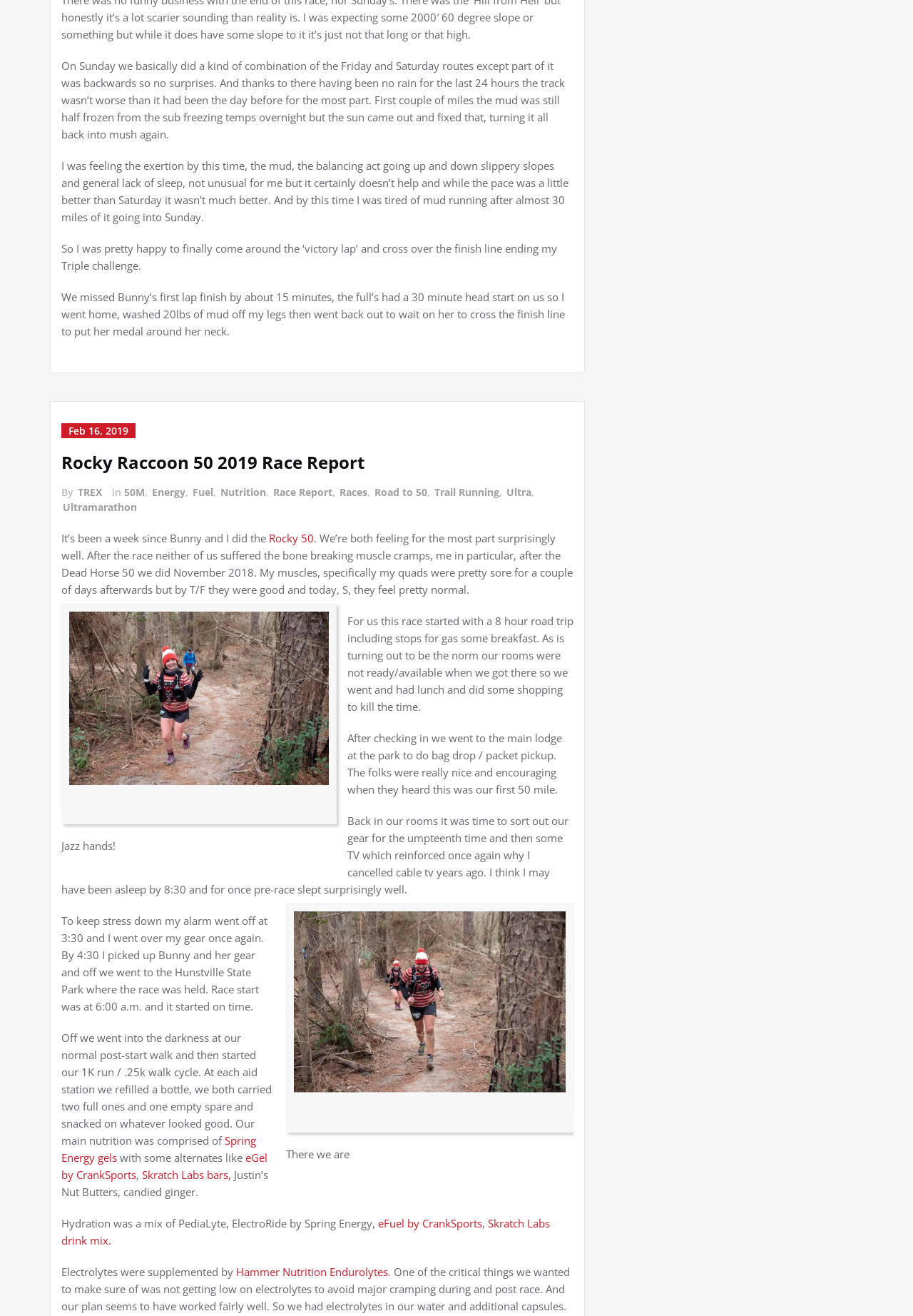What is the race report about?
Identify the answer in the screenshot and reply with a single word or phrase.

Rocky Raccoon 50 2019